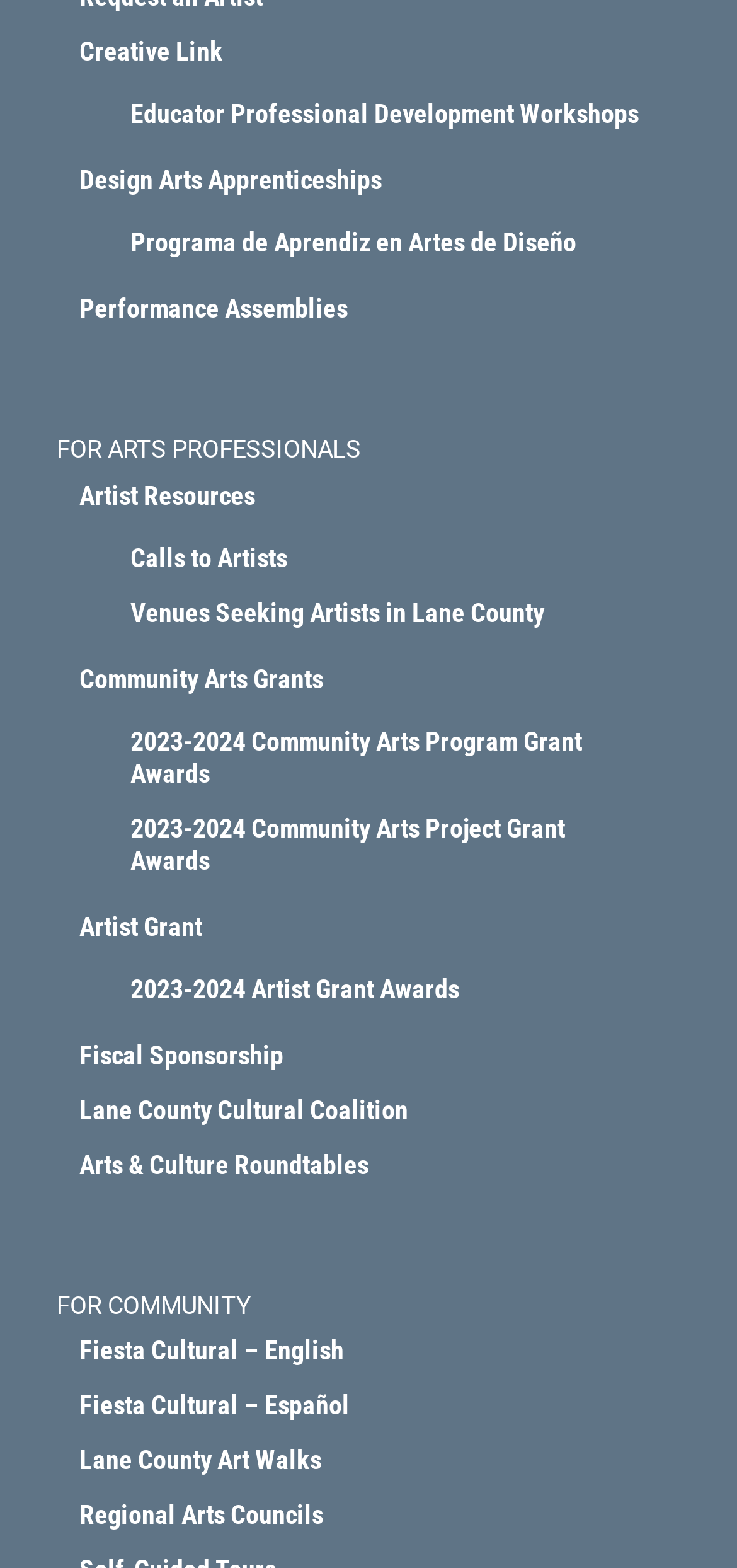Are there any links in Spanish?
Give a one-word or short phrase answer based on the image.

Yes